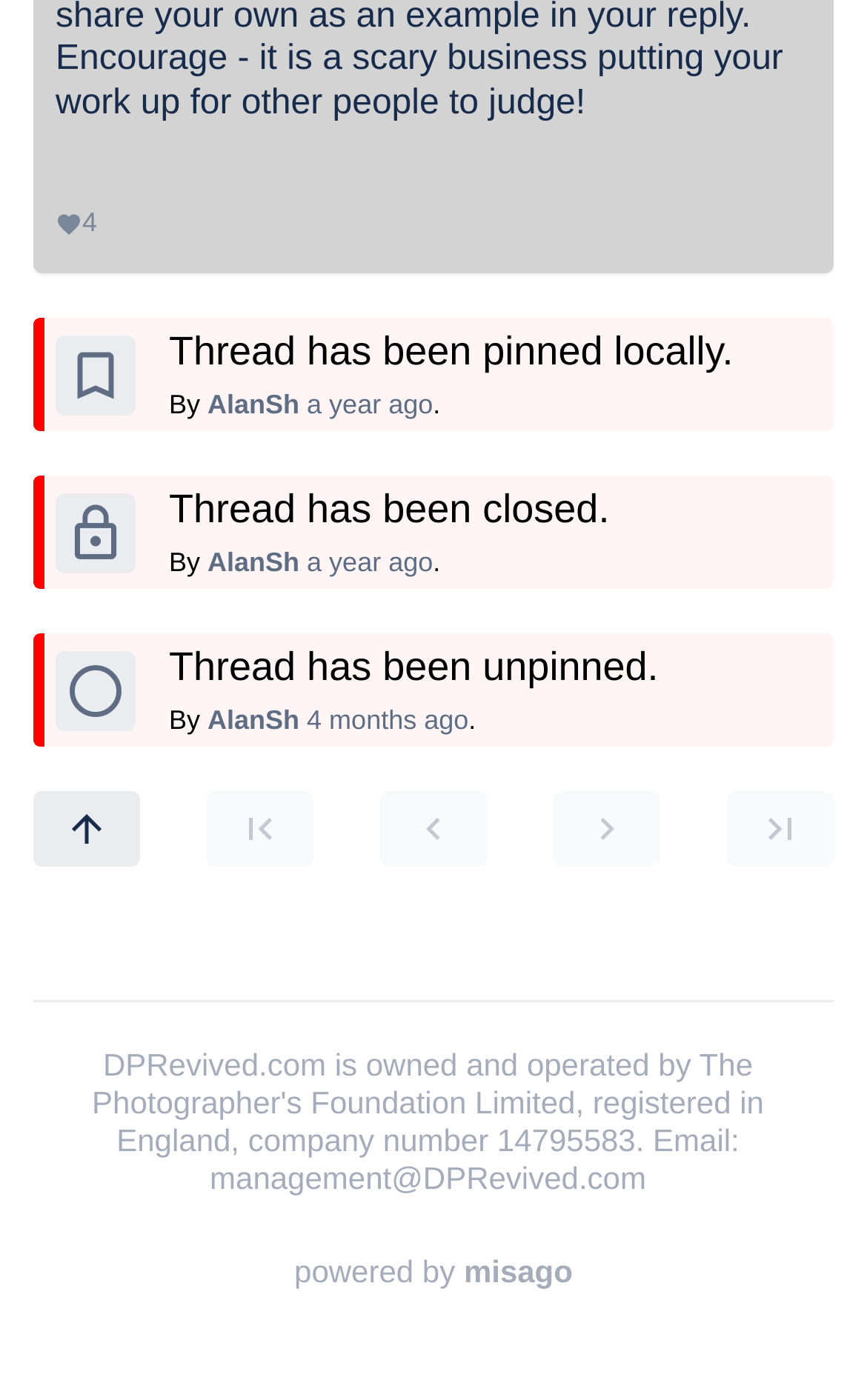Identify the bounding box for the described UI element. Provide the coordinates in (top-left x, top-left y, bottom-right x, bottom-right y) format with values ranging from 0 to 1: arrow_upward

[0.038, 0.565, 0.162, 0.62]